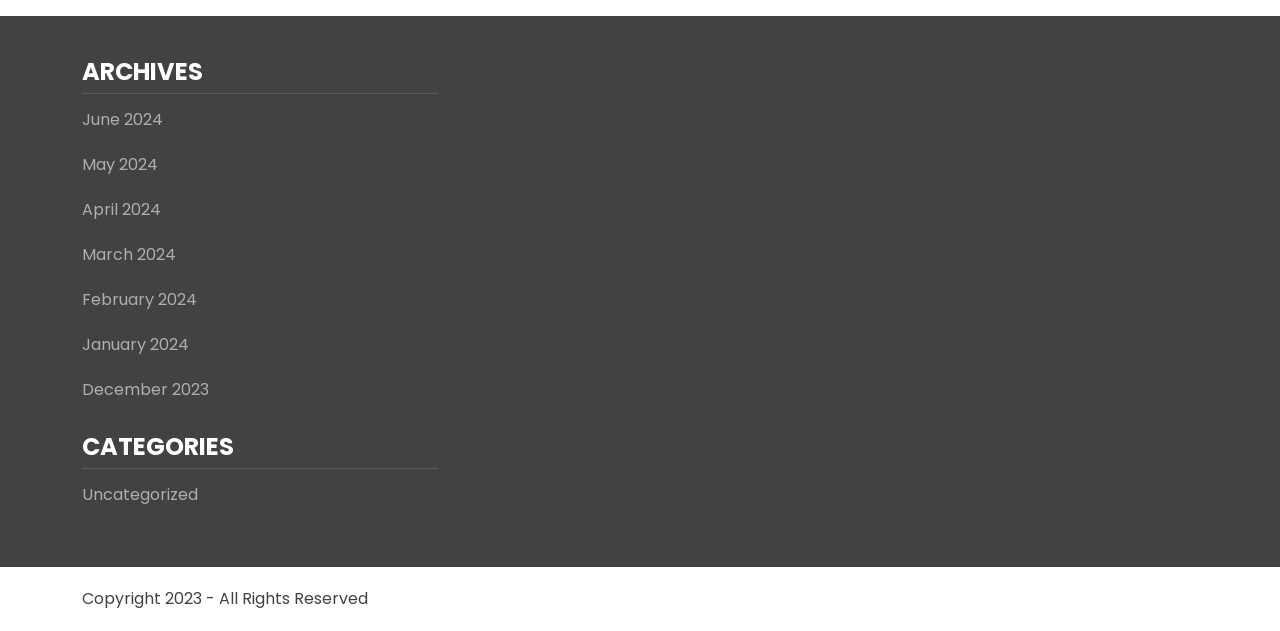Using the given description, provide the bounding box coordinates formatted as (top-left x, top-left y, bottom-right x, bottom-right y), with all values being floating point numbers between 0 and 1. Description: January 2024

[0.064, 0.527, 0.148, 0.564]